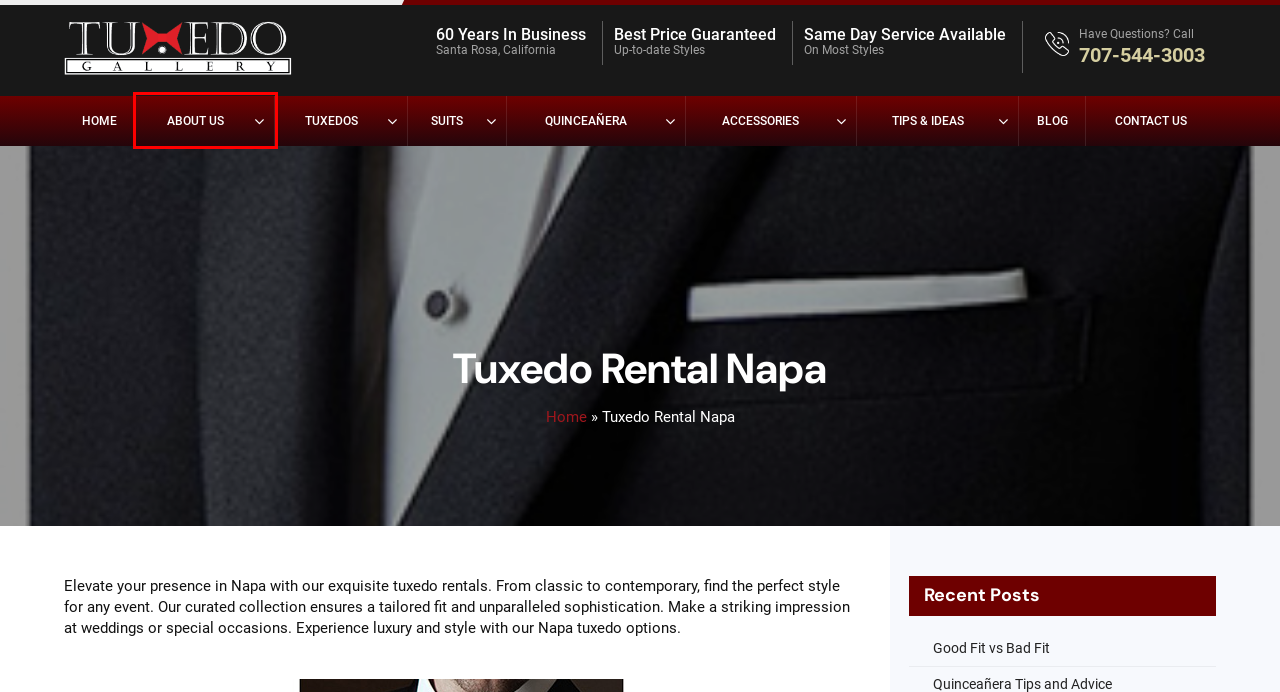Given a webpage screenshot with a UI element marked by a red bounding box, choose the description that best corresponds to the new webpage that will appear after clicking the element. The candidates are:
A. Contact Us - The Tuxedo Gallery
B. Tuxedo Suit for Wedding | Men Suits - The Tuxedo Gallery
C. Quinceañera - The Tuxedo Gallery
D. Tuxedos - The Tuxedo Gallery
E. Blog - The Tuxedo Gallery
F. Quinceañera Tips and Advice - The Tuxedo Gallery
G. Good Fit vs Bad Fit - The Tuxedo Gallery
H. About Us - The Tuxedo Gallery

H